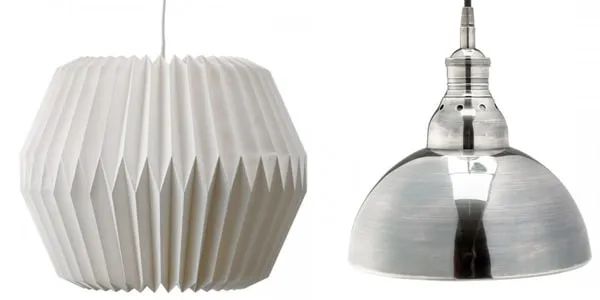Please answer the following question as detailed as possible based on the image: 
What is the effect of the geometric folds on the white shade?

According to the caption, the geometric folds on the white shade of the pendant lamp 'create intriguing shadows when illuminated', which suggests that the folds have a visual impact on the surrounding area.